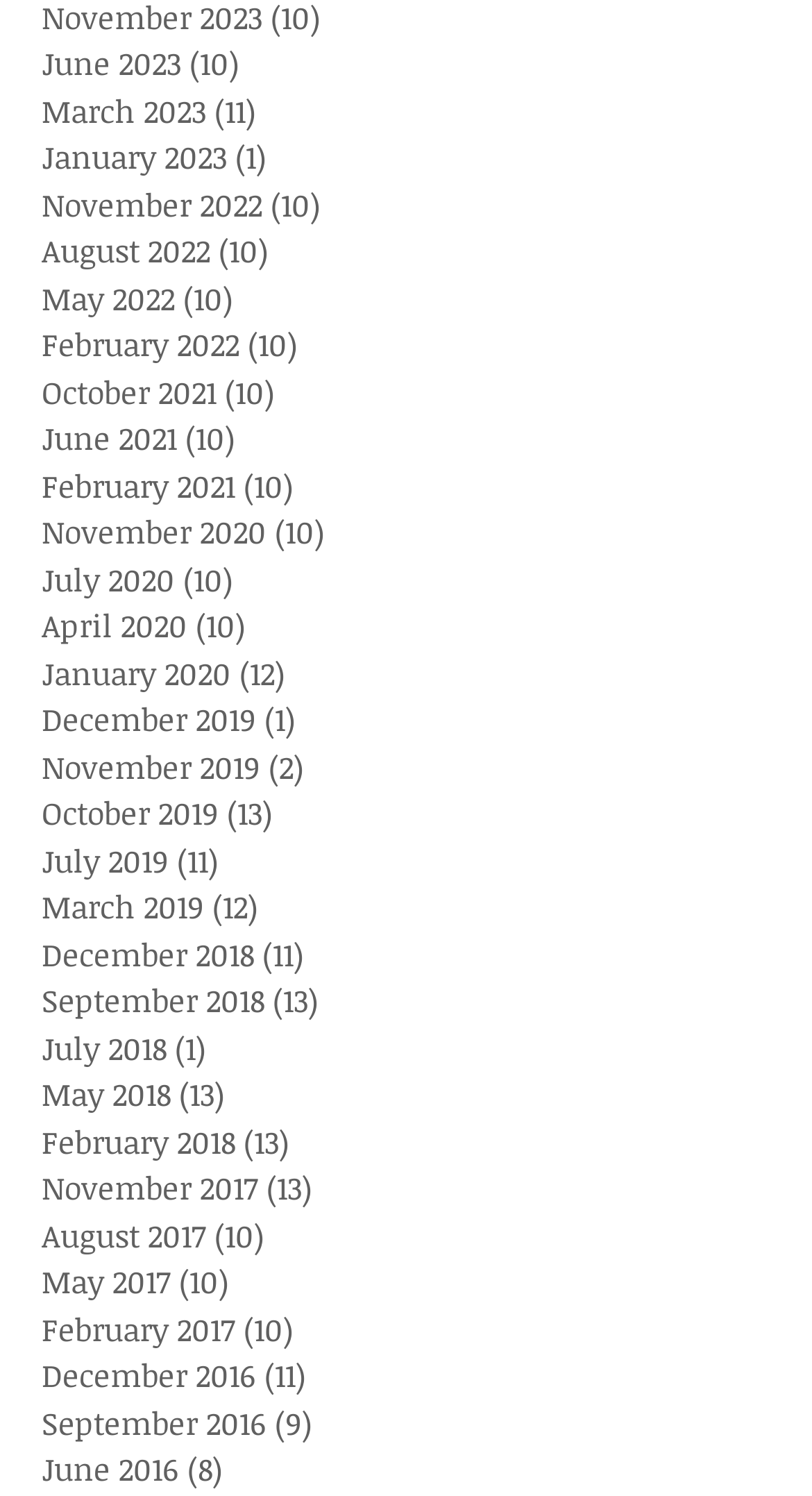What is the latest month listed on the webpage?
Answer the question with just one word or phrase using the image.

June 2023